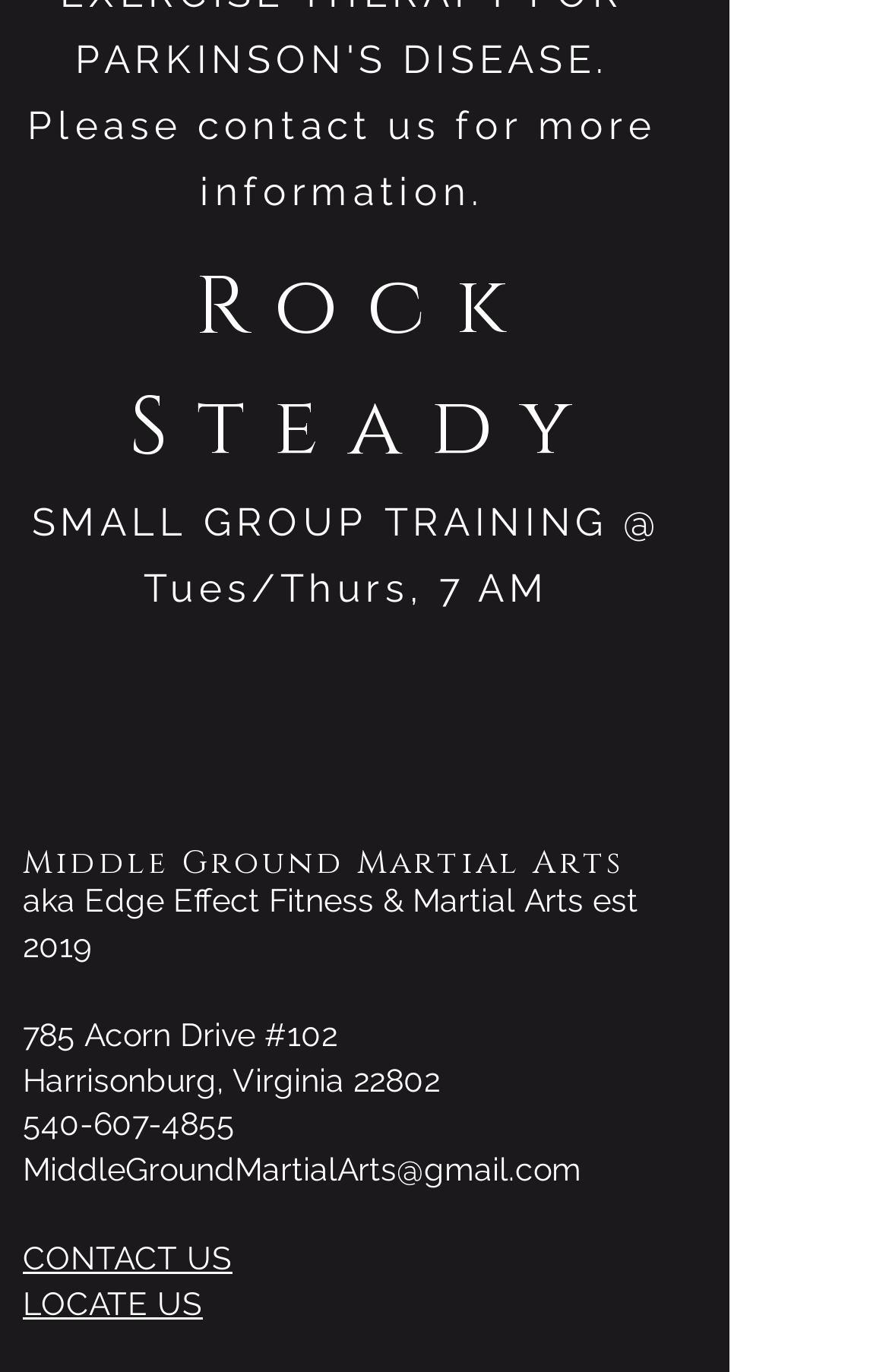What is the phone number of the martial arts school?
Please provide a single word or phrase in response based on the screenshot.

540-607-4855